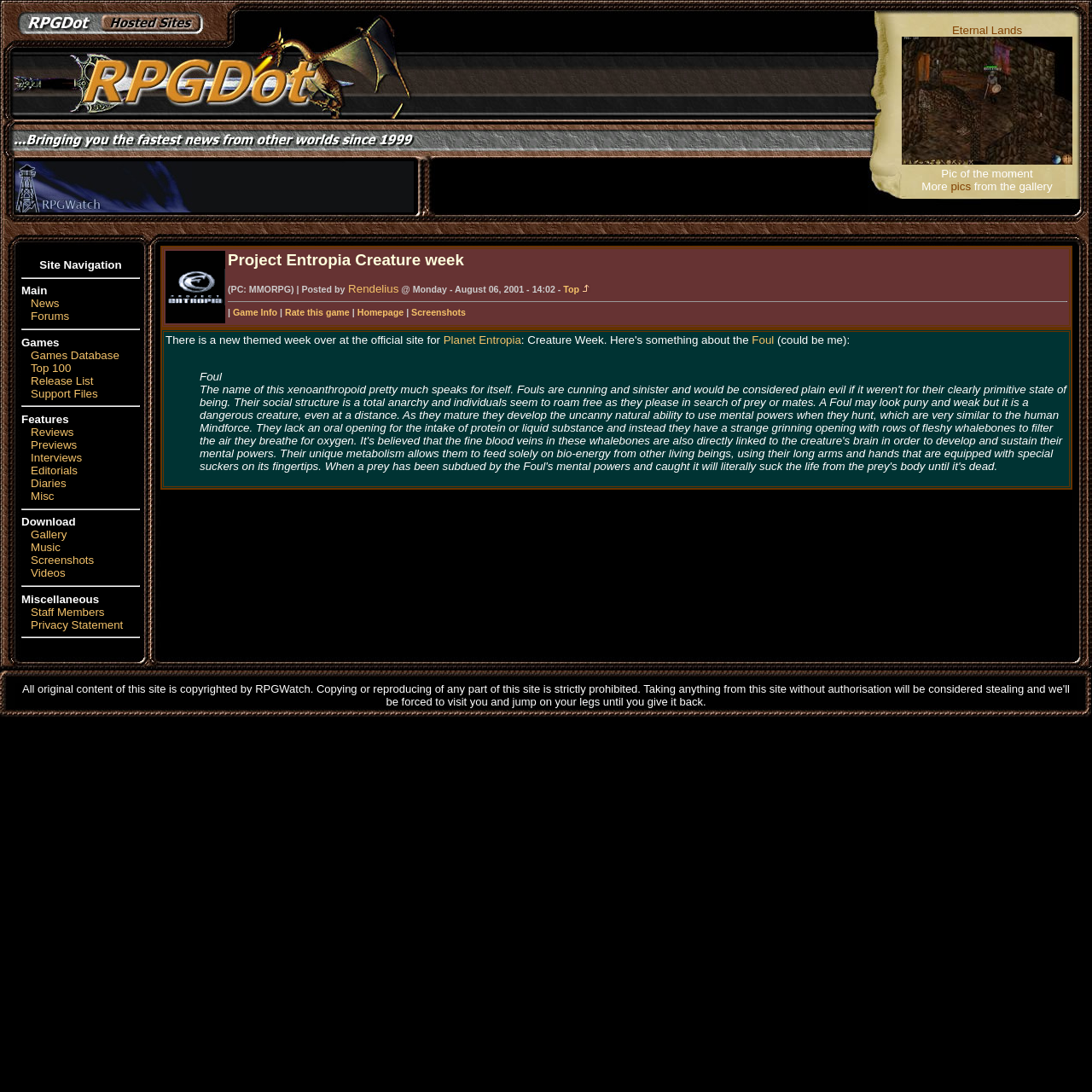Kindly respond to the following question with a single word or a brief phrase: 
How many images are there in the Eternal Lands section?

5